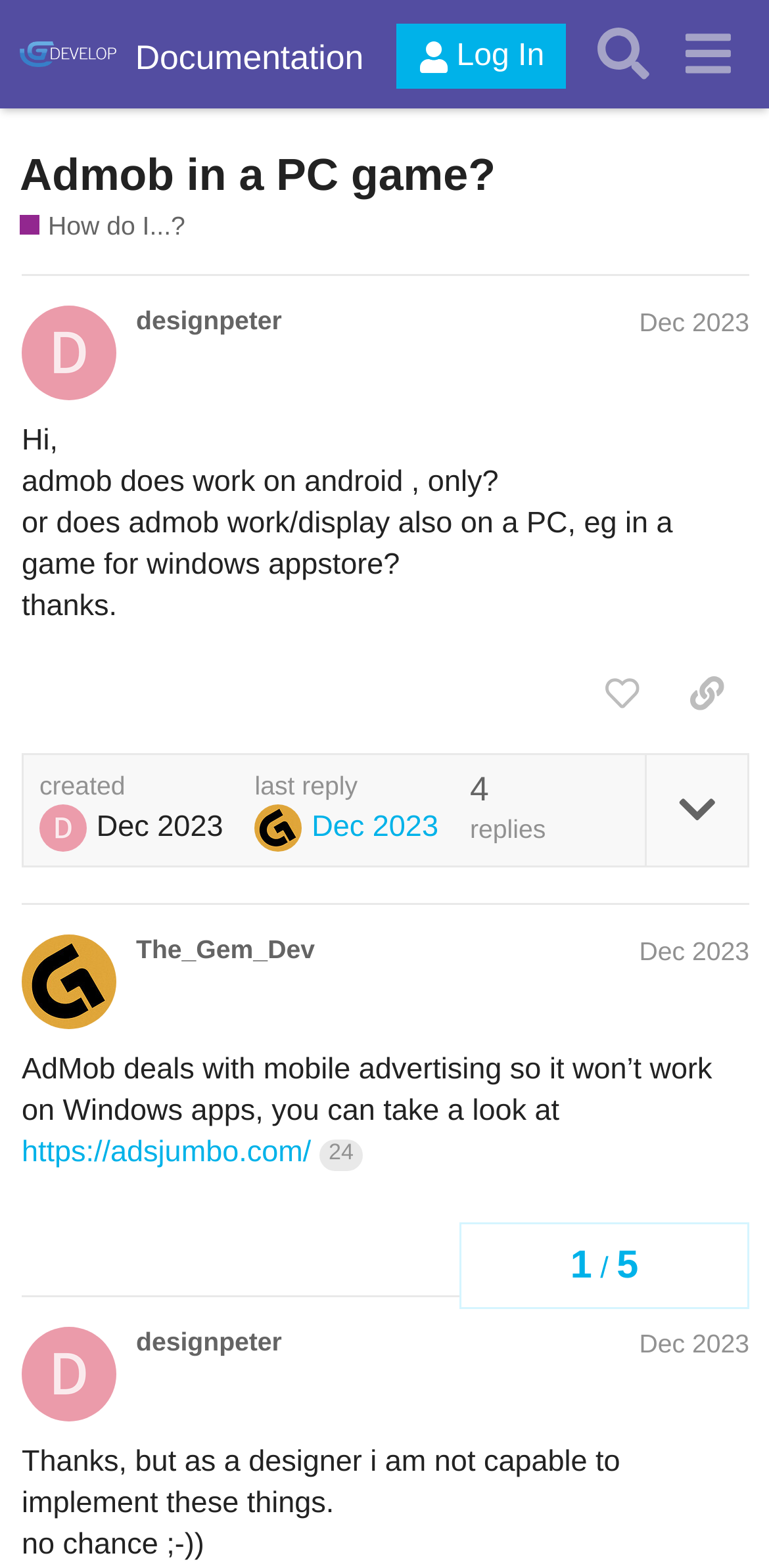What is the topic of the discussion?
Refer to the screenshot and respond with a concise word or phrase.

Admob in a PC game